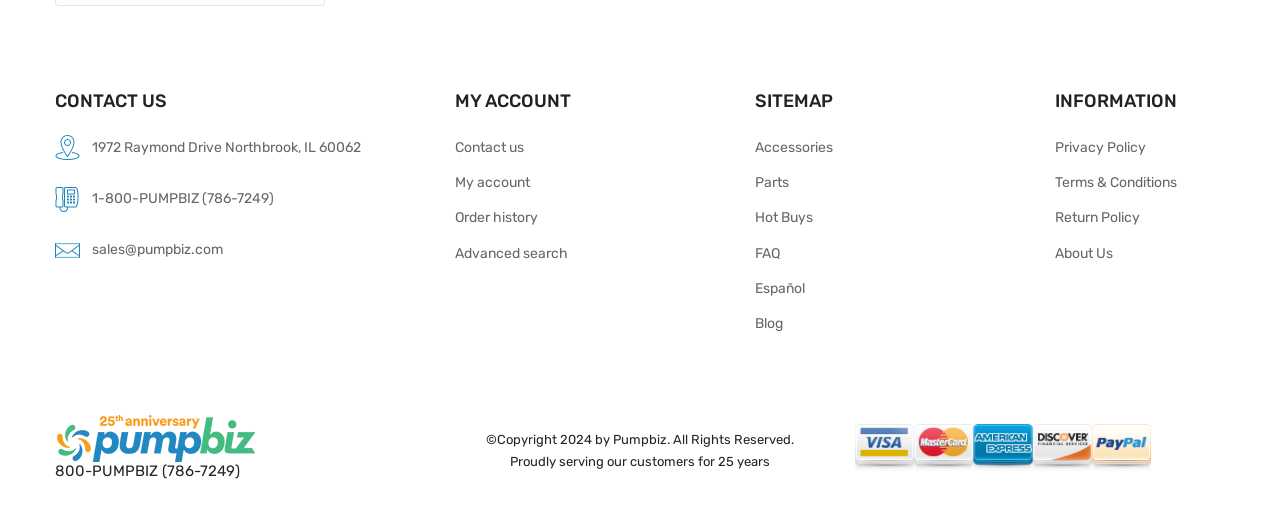Look at the image and write a detailed answer to the question: 
How many years has the company been serving customers?

I found the number of years the company has been serving customers by looking at the static text element that says 'Proudly serving our customers for 25 years' which is located at the bottom of the page, in the copyright section.